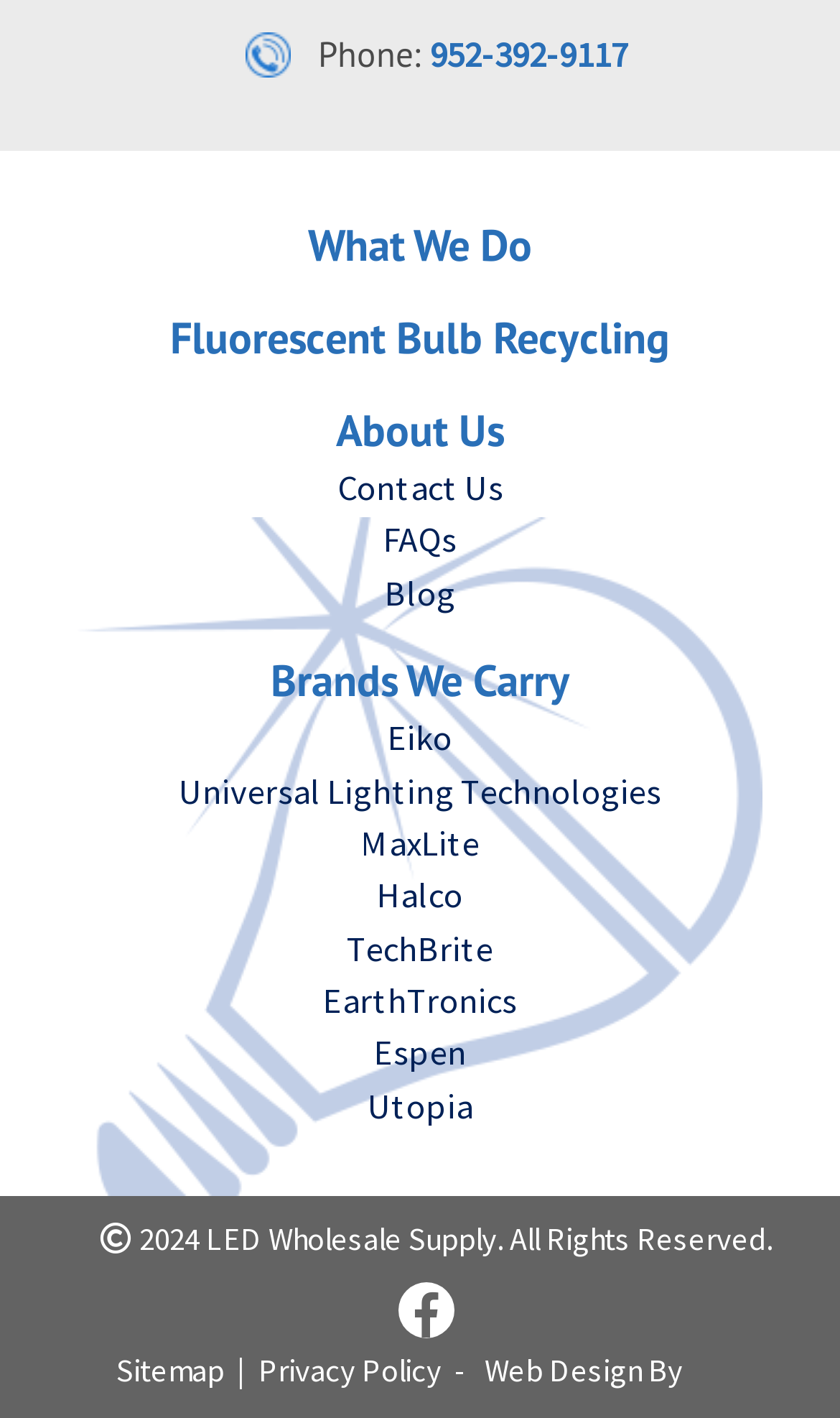From the webpage screenshot, predict the bounding box coordinates (top-left x, top-left y, bottom-right x, bottom-right y) for the UI element described here: About Us

[0.038, 0.282, 0.962, 0.325]